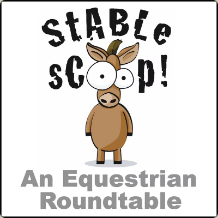Examine the image and give a thorough answer to the following question:
What is the tone of the podcast?

The playful, bold font used for the title and the whimsical cartoon horse in the logo reflect the fun and lighthearted nature of the podcast, suggesting that it is an entertaining and engaging show.